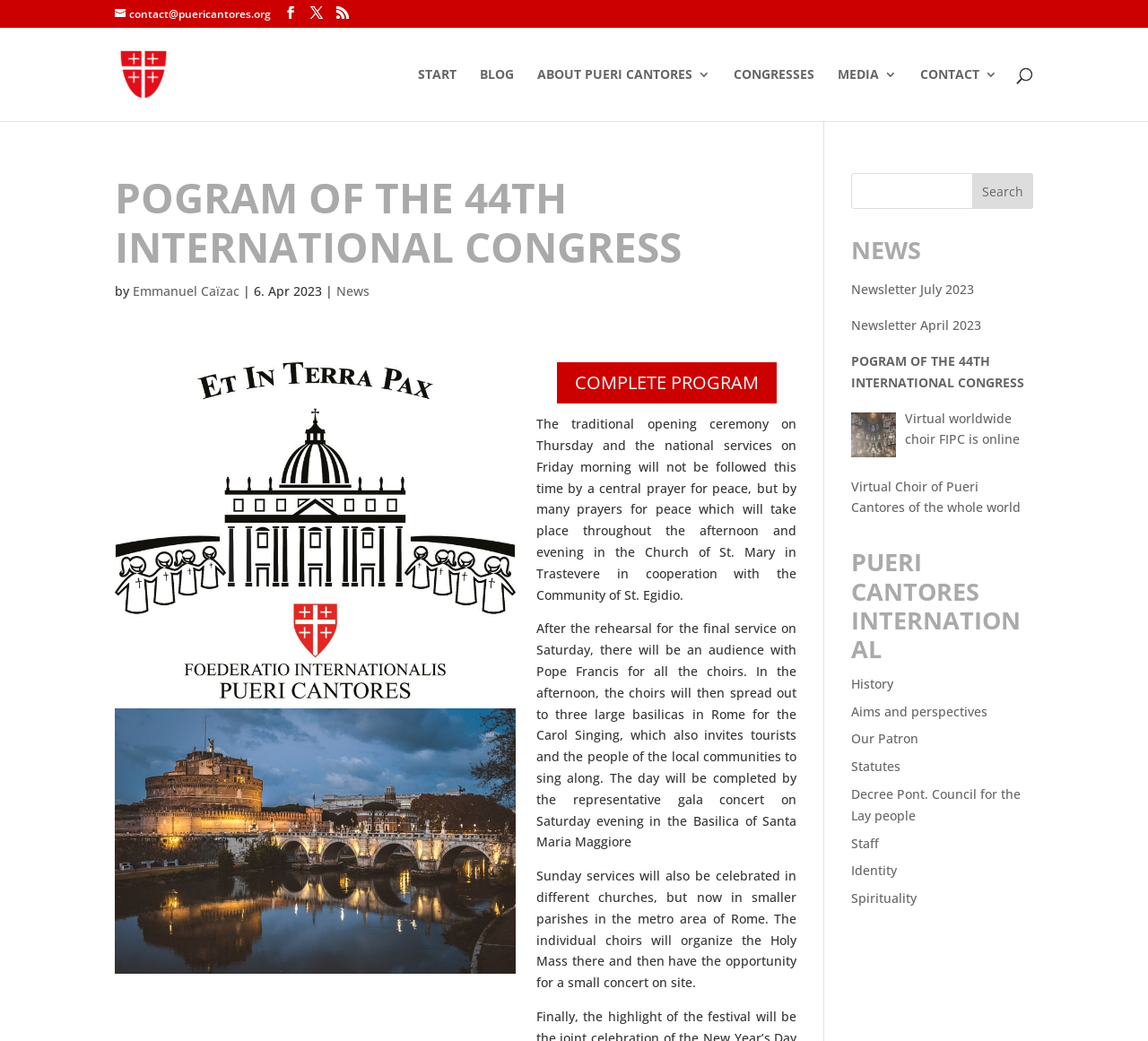Please find the bounding box coordinates of the section that needs to be clicked to achieve this instruction: "Go to the Foederatio Internationalis Pueri Cantores homepage".

[0.103, 0.062, 0.158, 0.078]